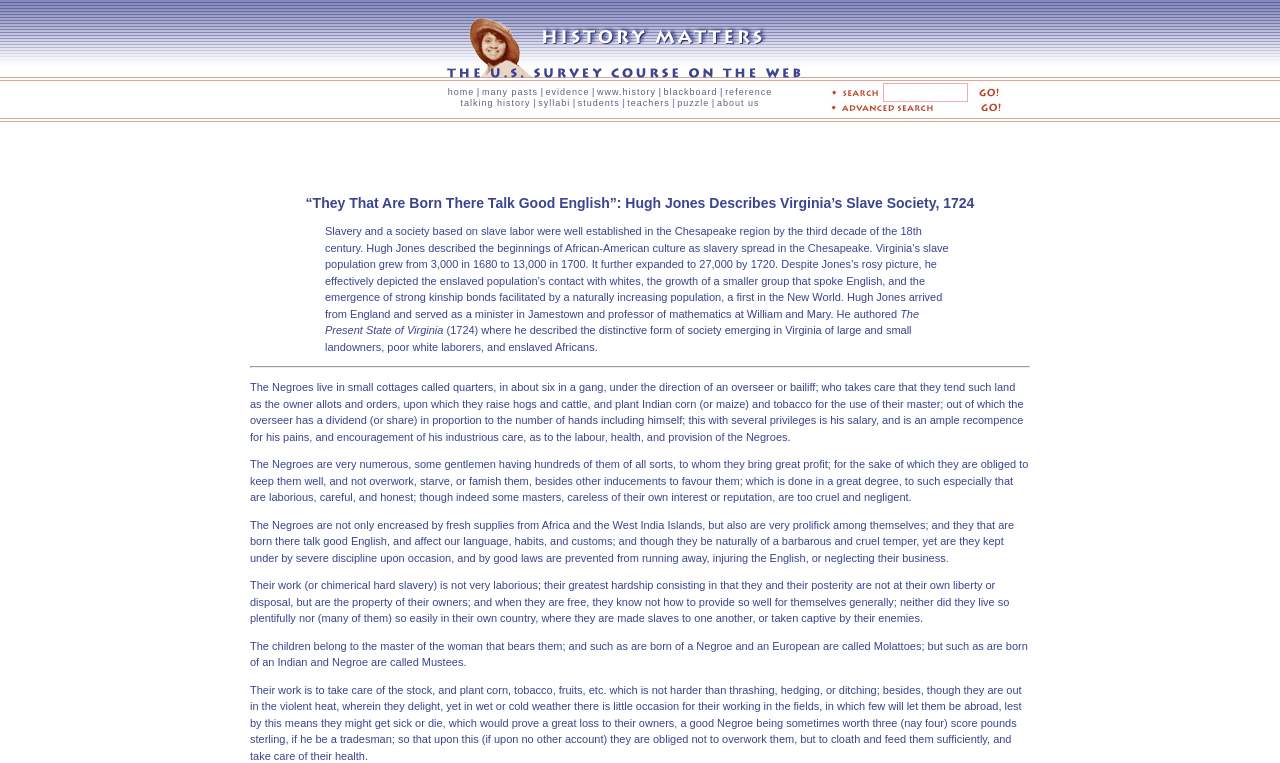What is the main occupation of the Negroes?
From the screenshot, provide a brief answer in one word or phrase.

Taking care of stock and planting